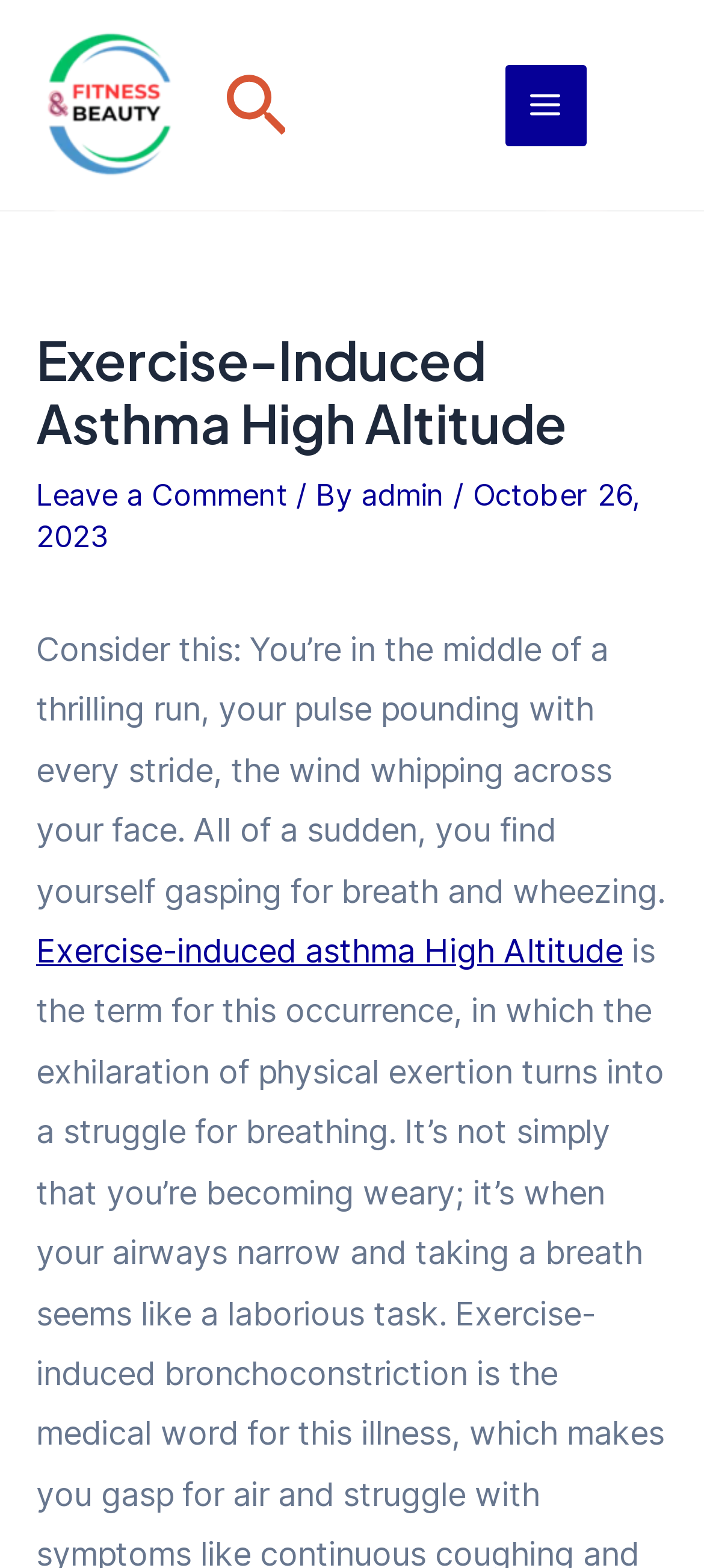Use the details in the image to answer the question thoroughly: 
What is the date of this article?

I found the date by looking at the header section of the webpage, where it says 'October 26, 2023'.